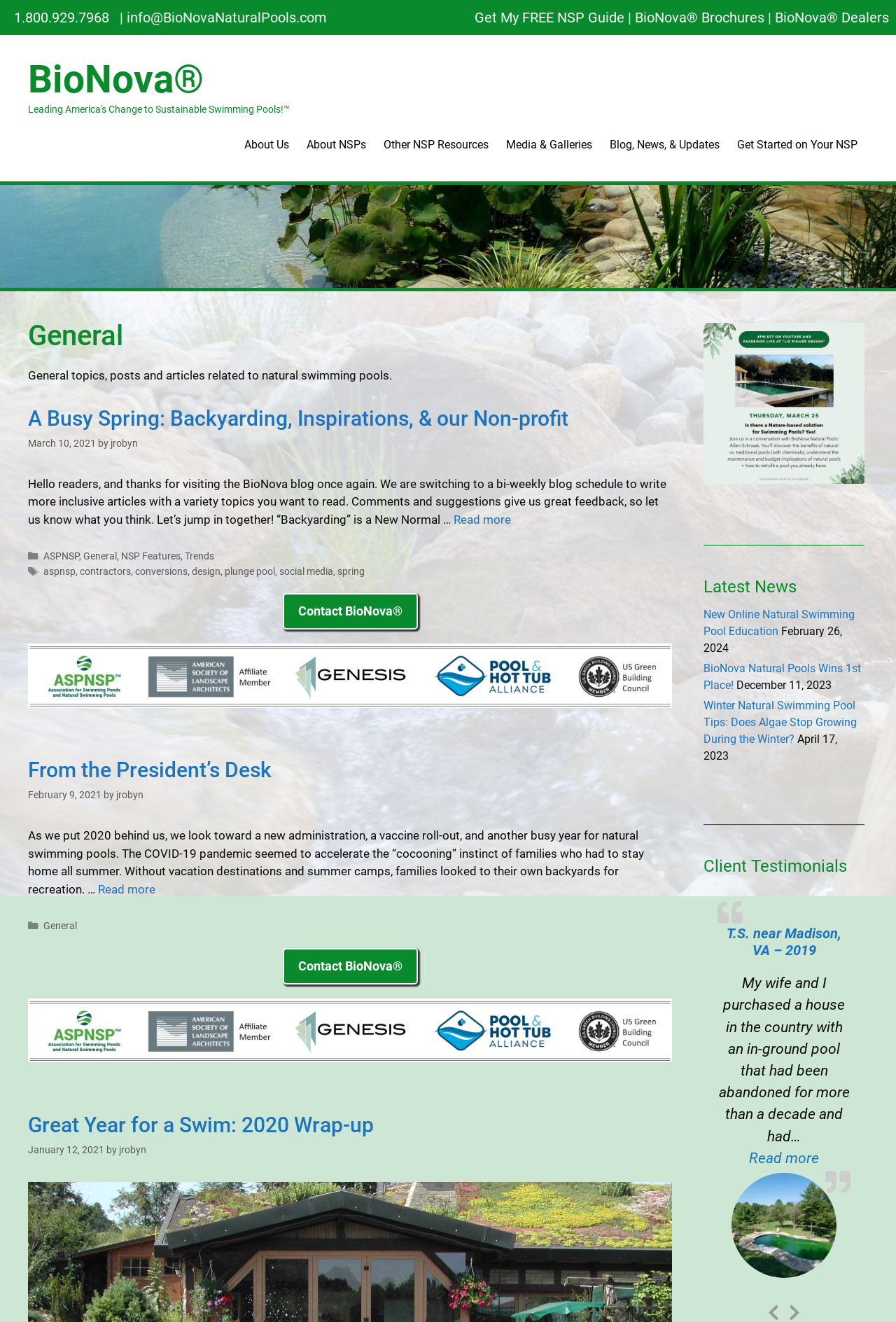What is the category of the second article on the webpage?
Using the details from the image, give an elaborate explanation to answer the question.

I found the category of the second article by looking at the section with the heading 'From the President’s Desk' and then finding the category, which is 'General'.